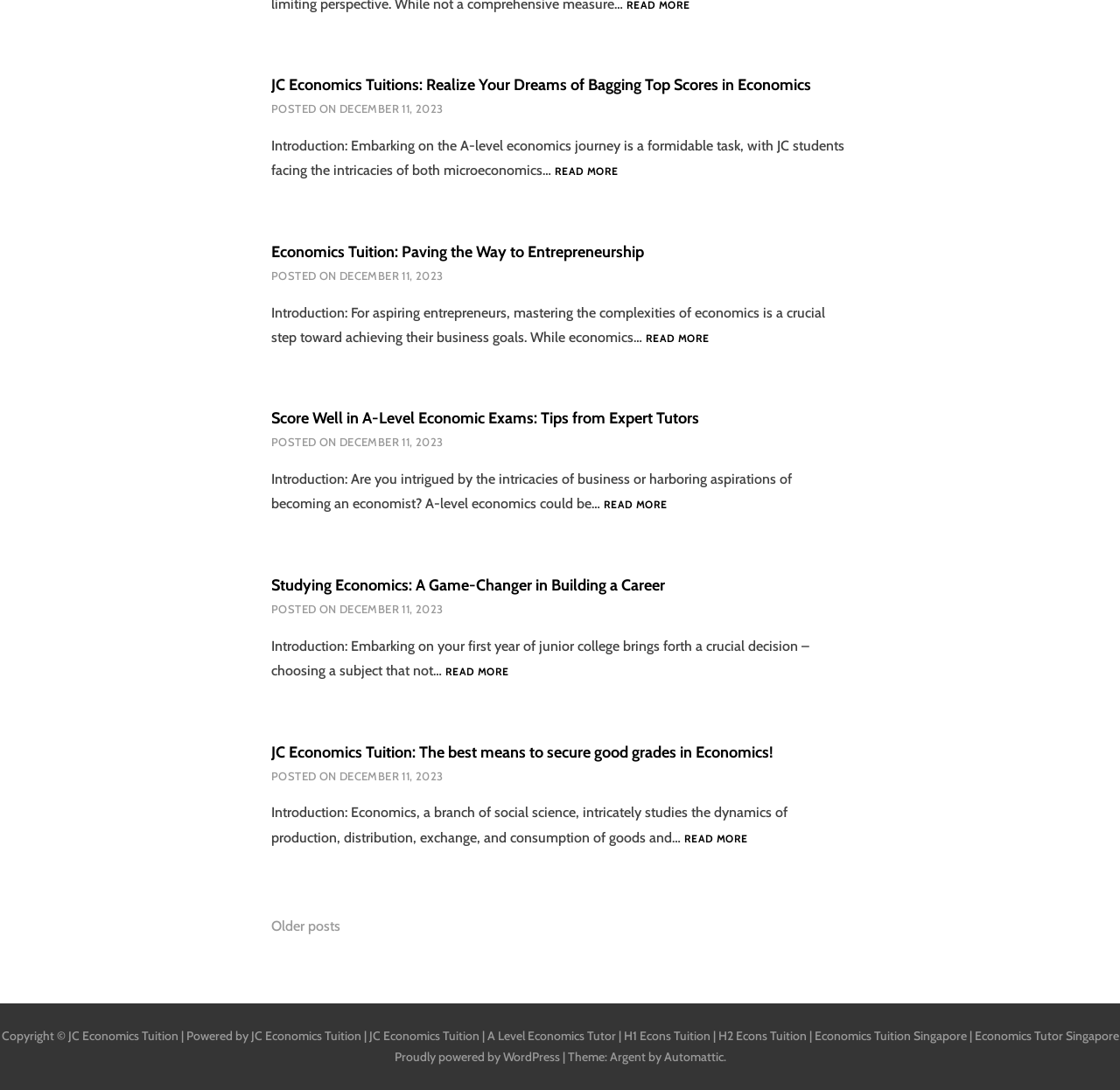Based on the provided description, "Older posts", find the bounding box of the corresponding UI element in the screenshot.

[0.242, 0.842, 0.304, 0.857]